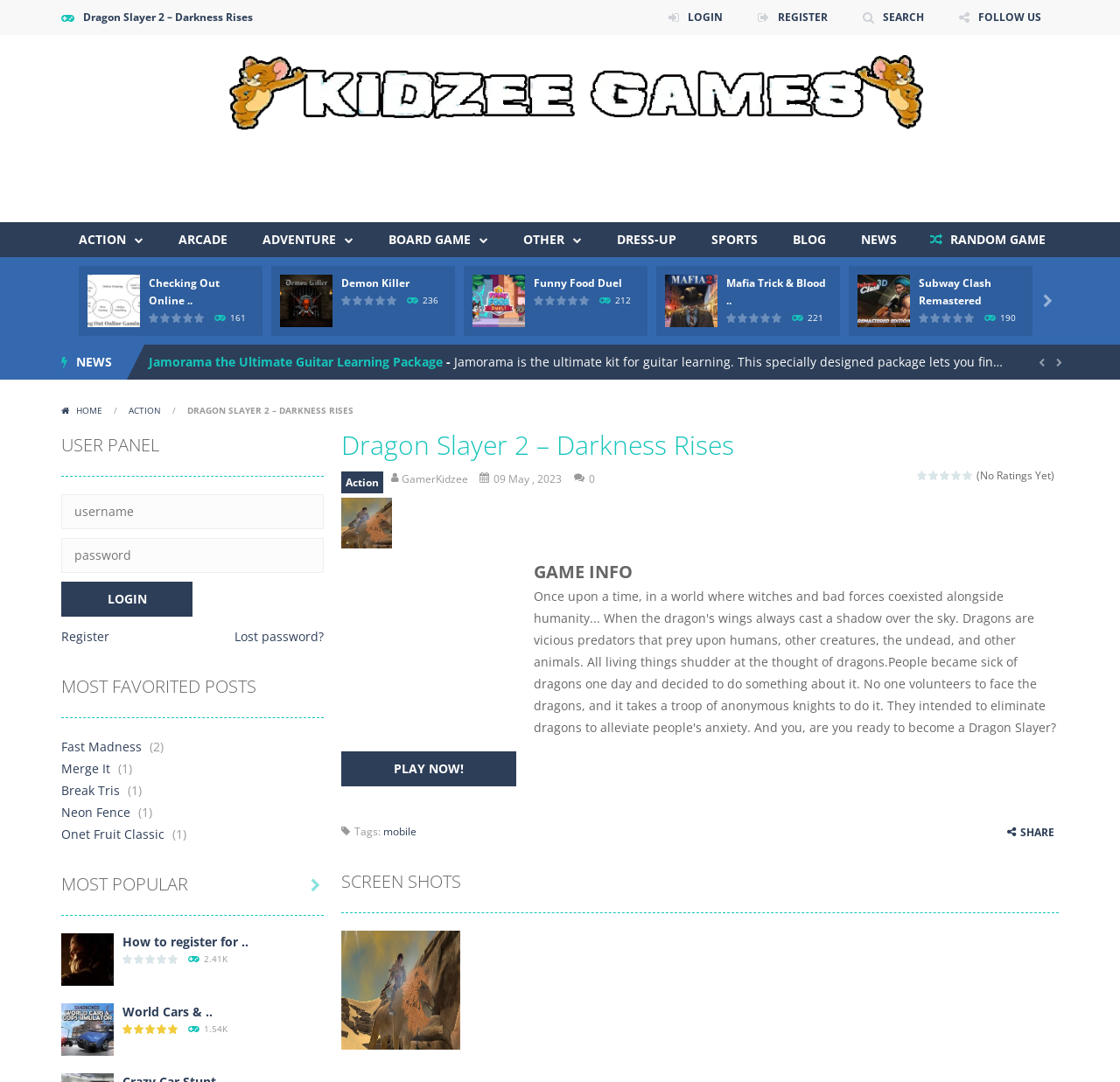Give a succinct answer to this question in a single word or phrase: 
What is the category of the game 'Demon Killer'?

ACTION